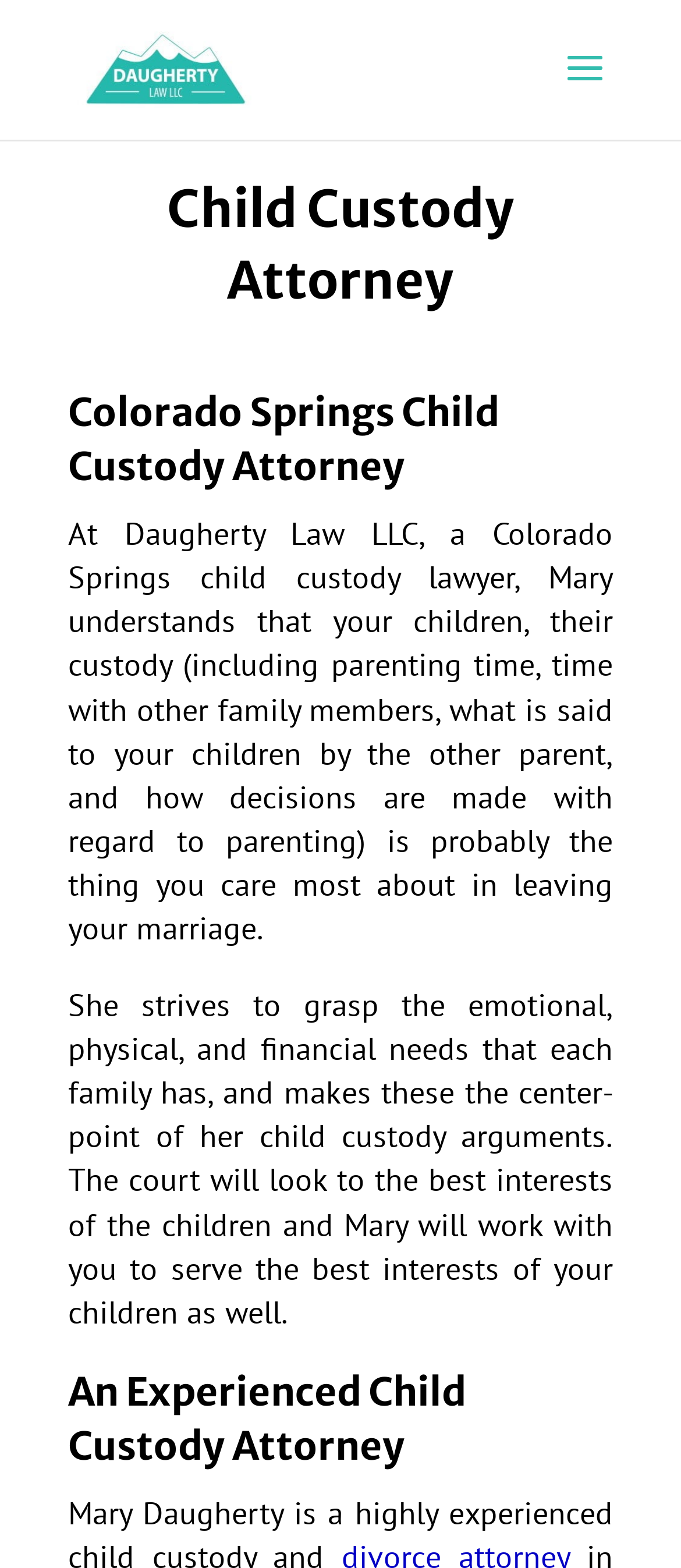What is the name of the law firm?
Based on the image, answer the question with as much detail as possible.

The name of the law firm can be found in the top-left corner of the webpage, where it is written as a link and accompanied by an image with the same name.